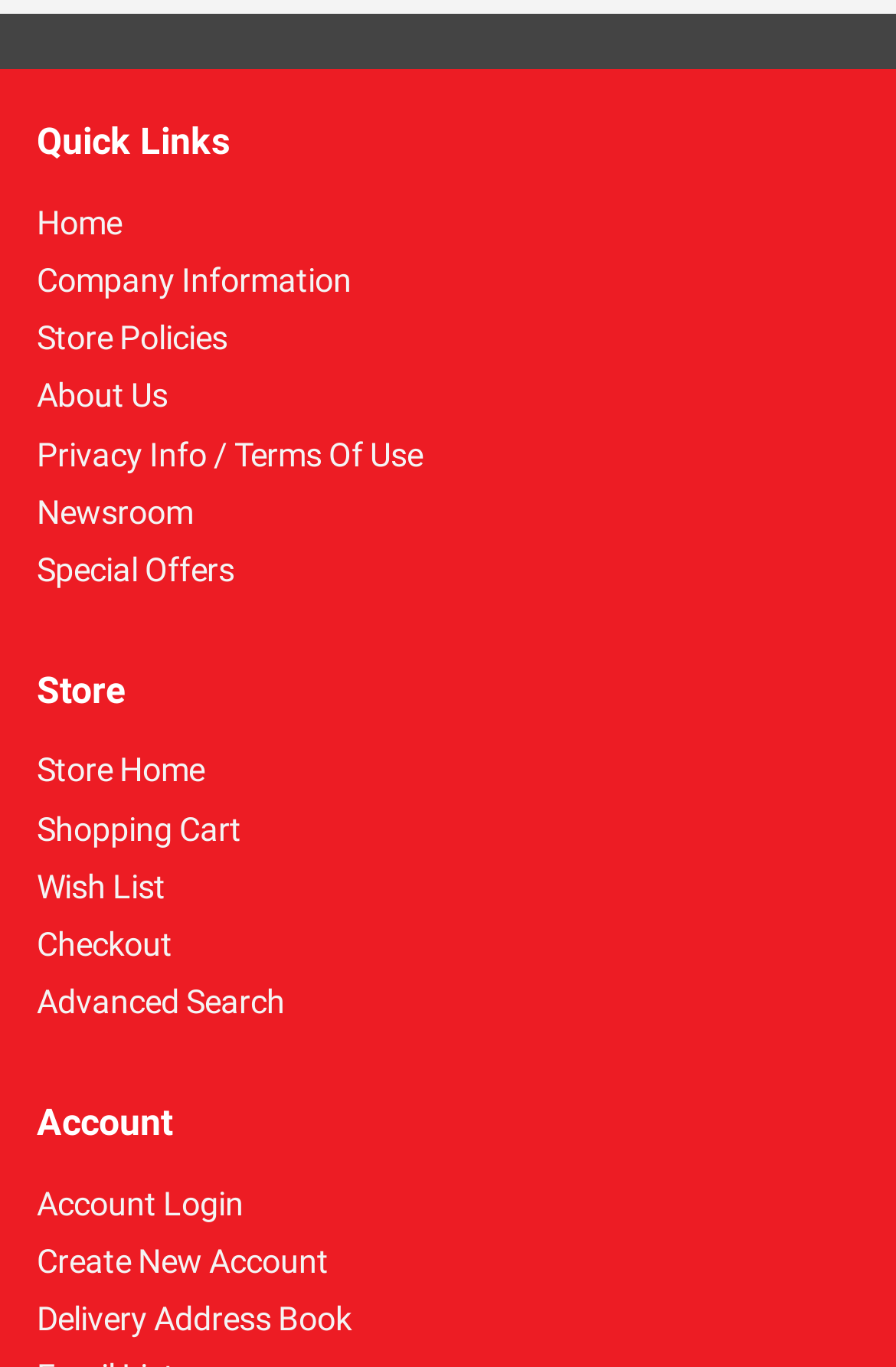Please determine the bounding box coordinates of the element's region to click in order to carry out the following instruction: "view company information". The coordinates should be four float numbers between 0 and 1, i.e., [left, top, right, bottom].

[0.041, 0.185, 0.885, 0.228]